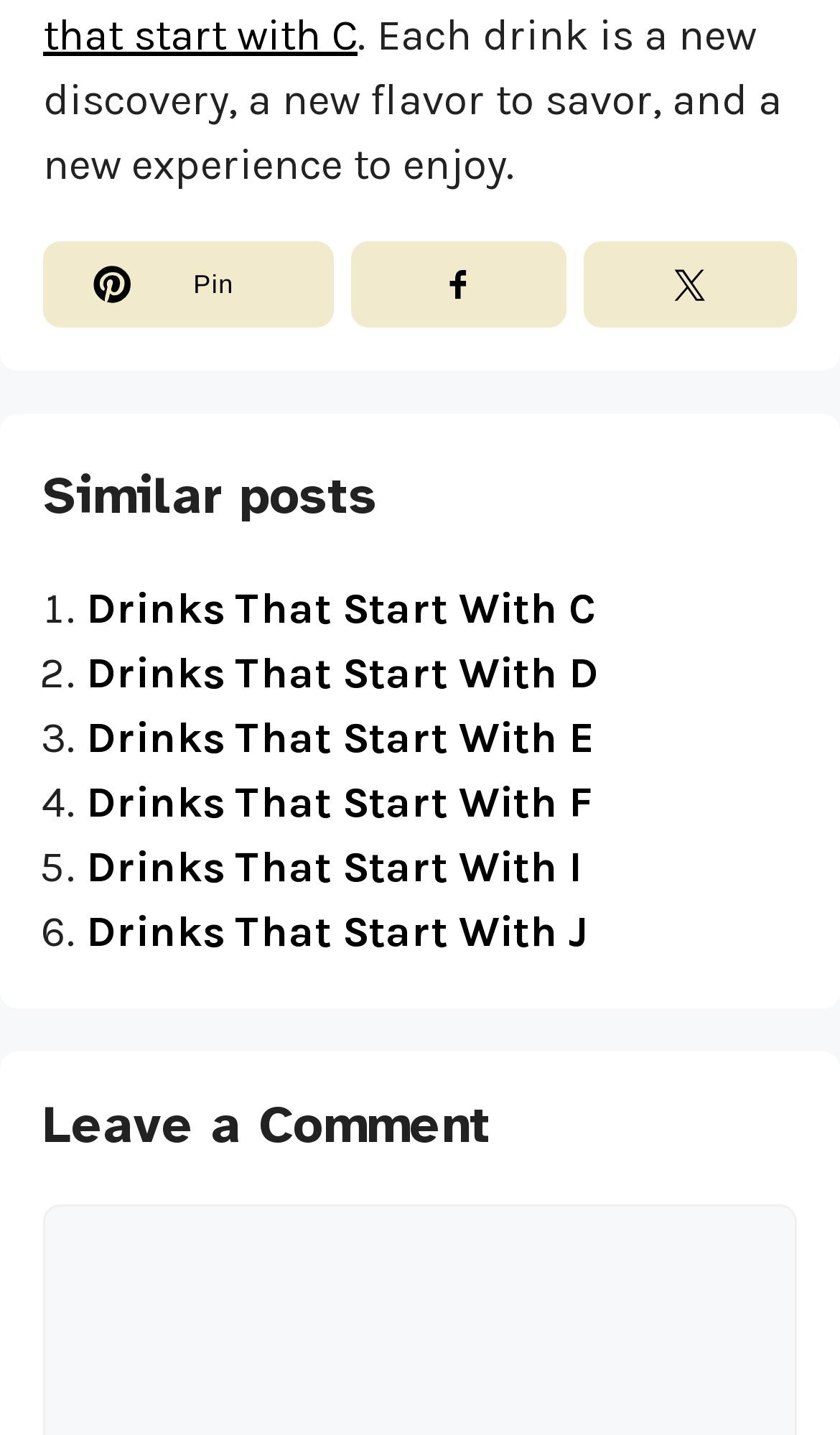Review the image closely and give a comprehensive answer to the question: How many similar posts are listed?

There are 6 list items under the 'Similar posts' heading, each with a number and a link to a related post about drinks.